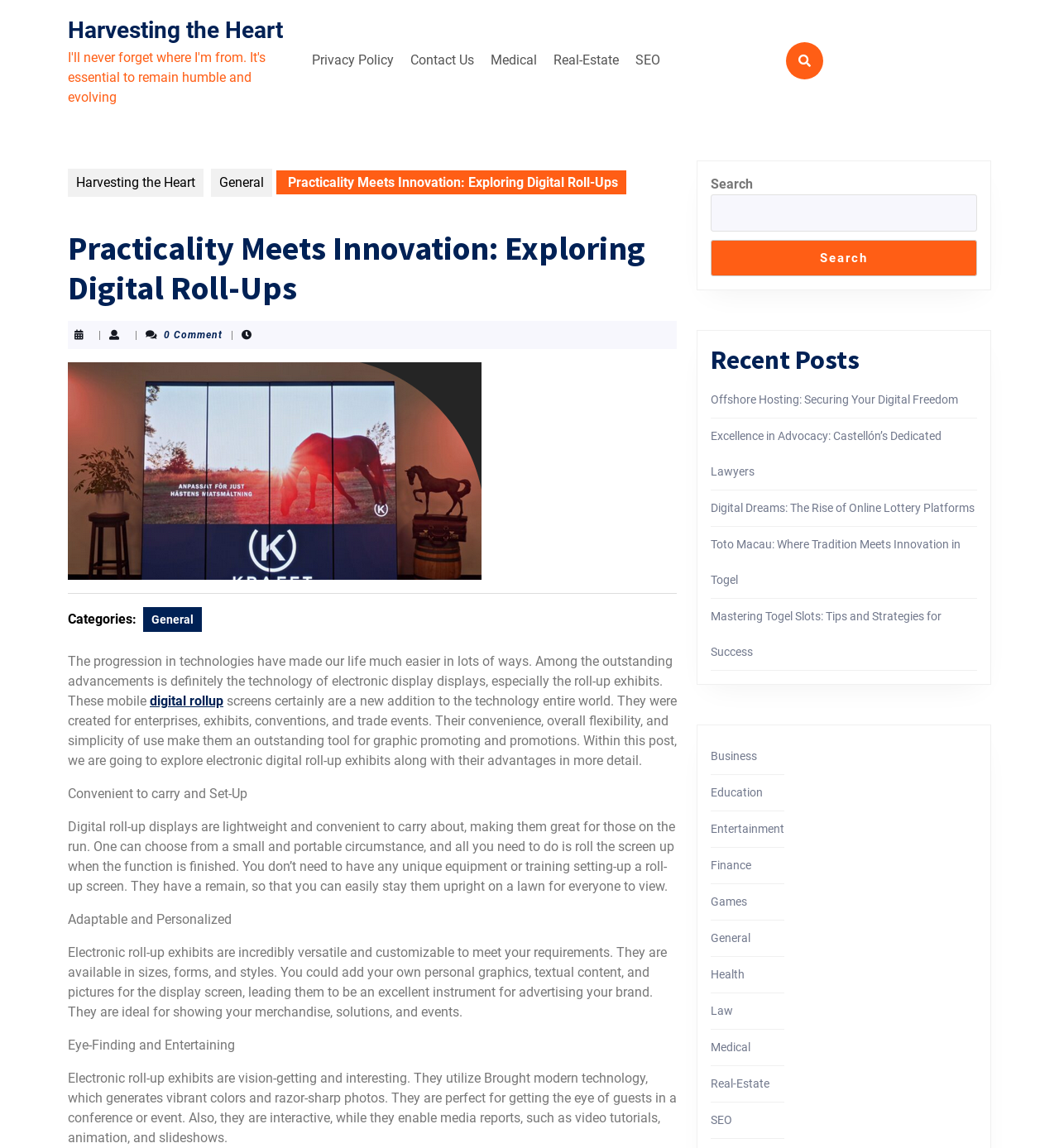Indicate the bounding box coordinates of the clickable region to achieve the following instruction: "View the 'Recent Posts' section."

[0.671, 0.3, 0.923, 0.327]